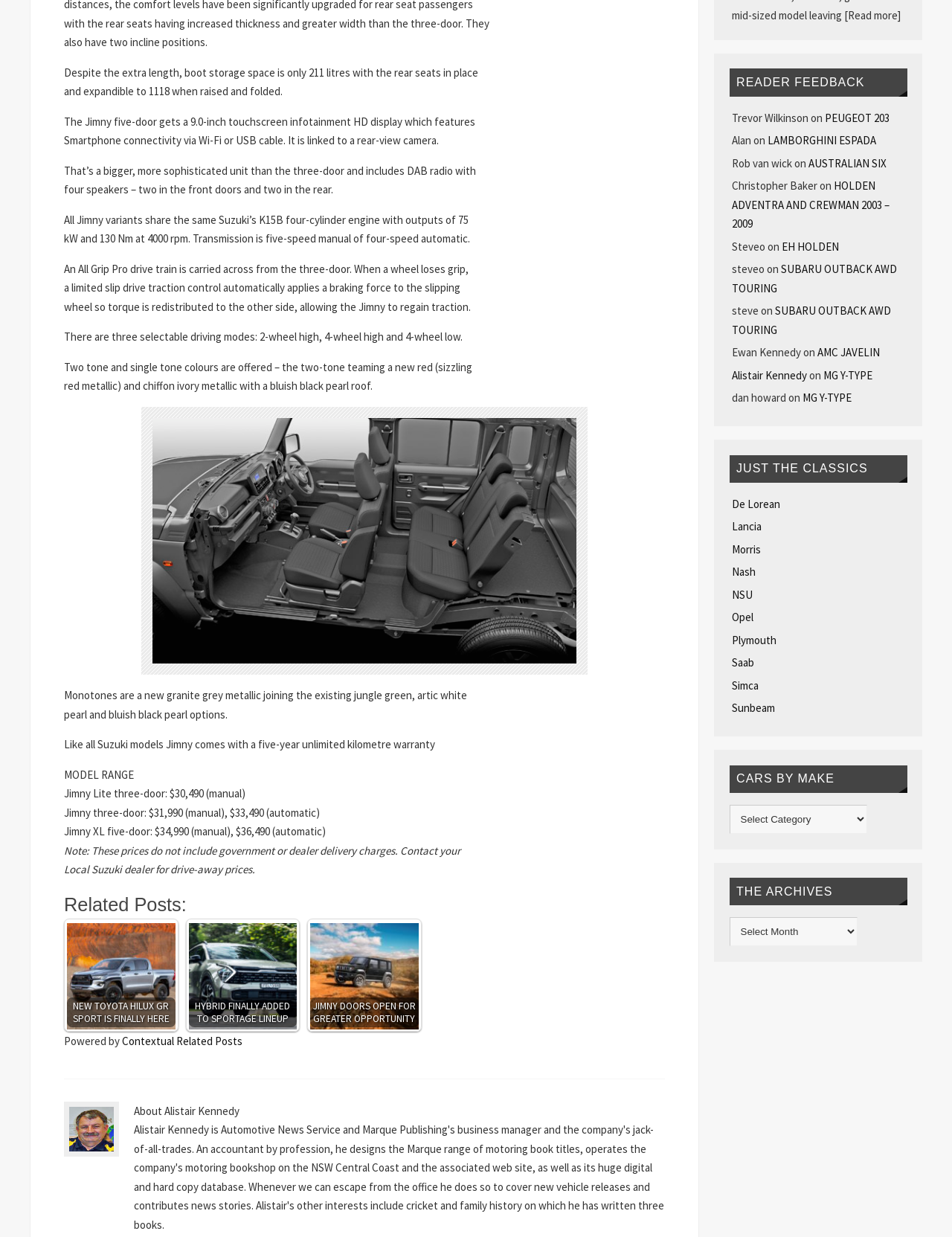What is the warranty period for Jimny models?
Using the image, provide a concise answer in one word or a short phrase.

five-year unlimited kilometre